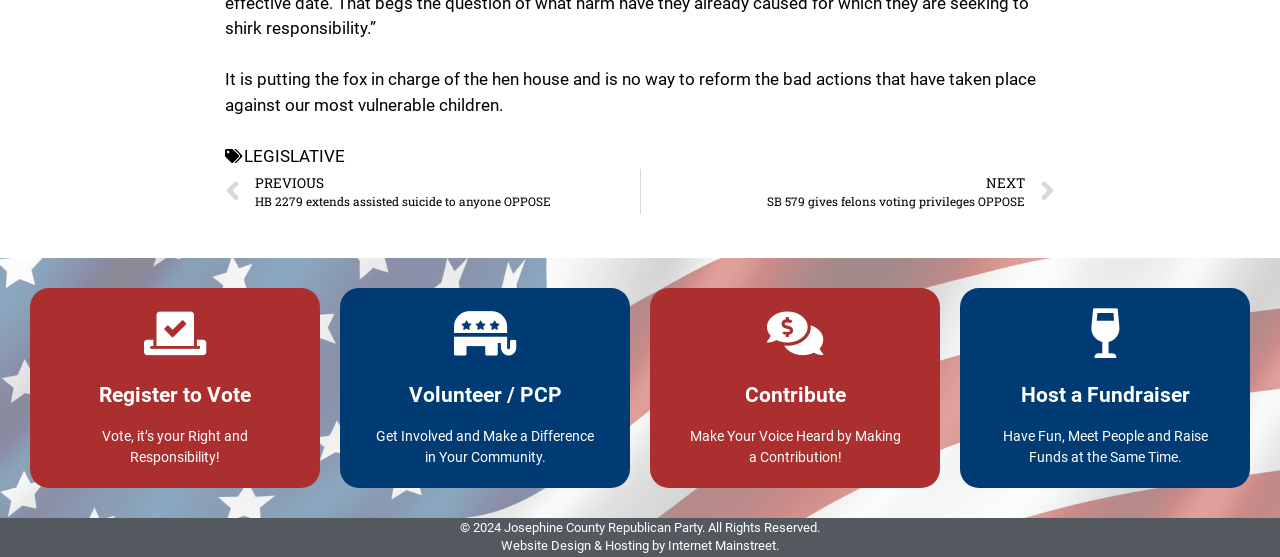What is the purpose of the 'Register to Vote' section?
Please look at the screenshot and answer in one word or a short phrase.

Voter registration